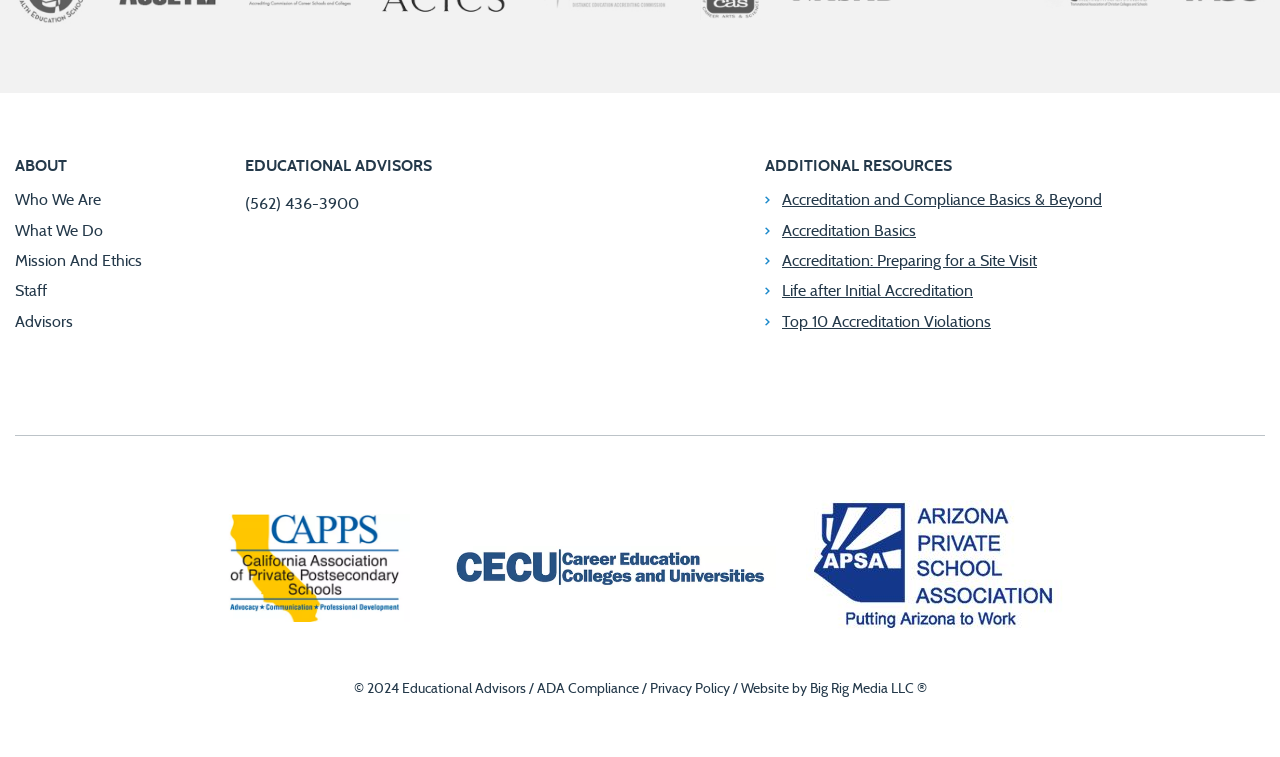Can you find the bounding box coordinates for the element to click on to achieve the instruction: "Click the 'Answer 1' link"?

None